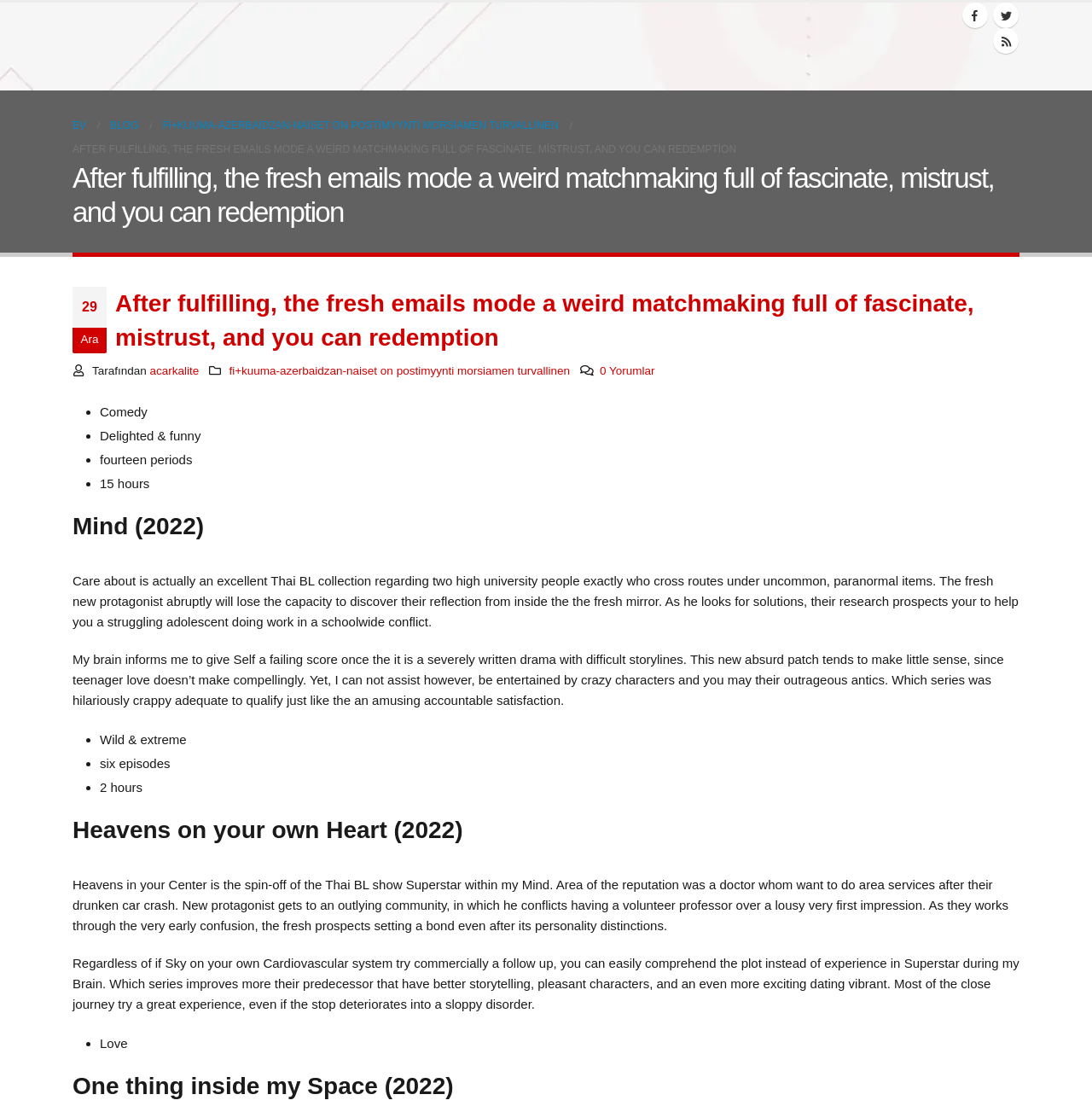Please give a short response to the question using one word or a phrase:
What is the theme of the series 'One thing in my Space'

Love